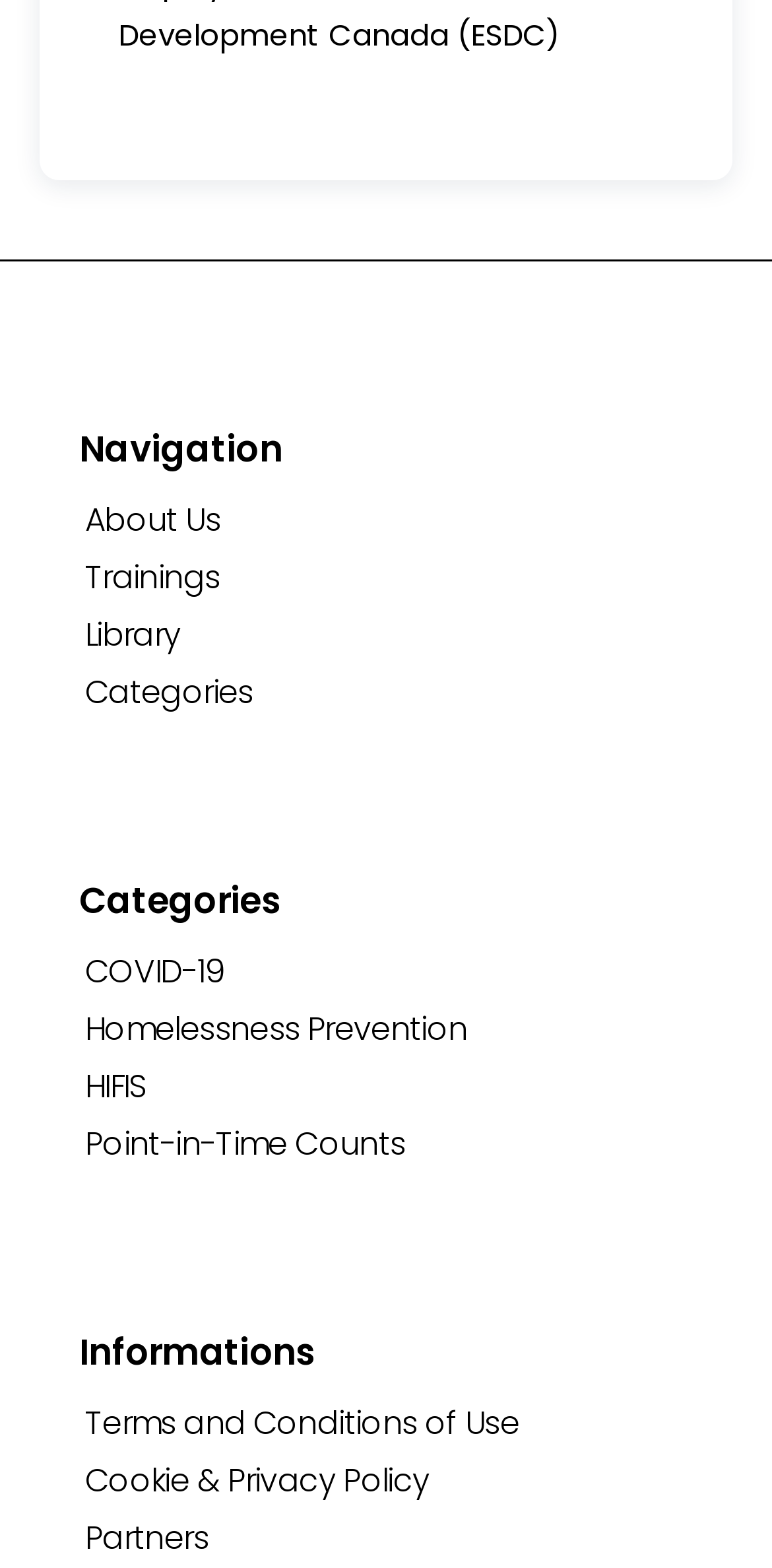Find the bounding box coordinates for the area that must be clicked to perform this action: "Search for something".

None